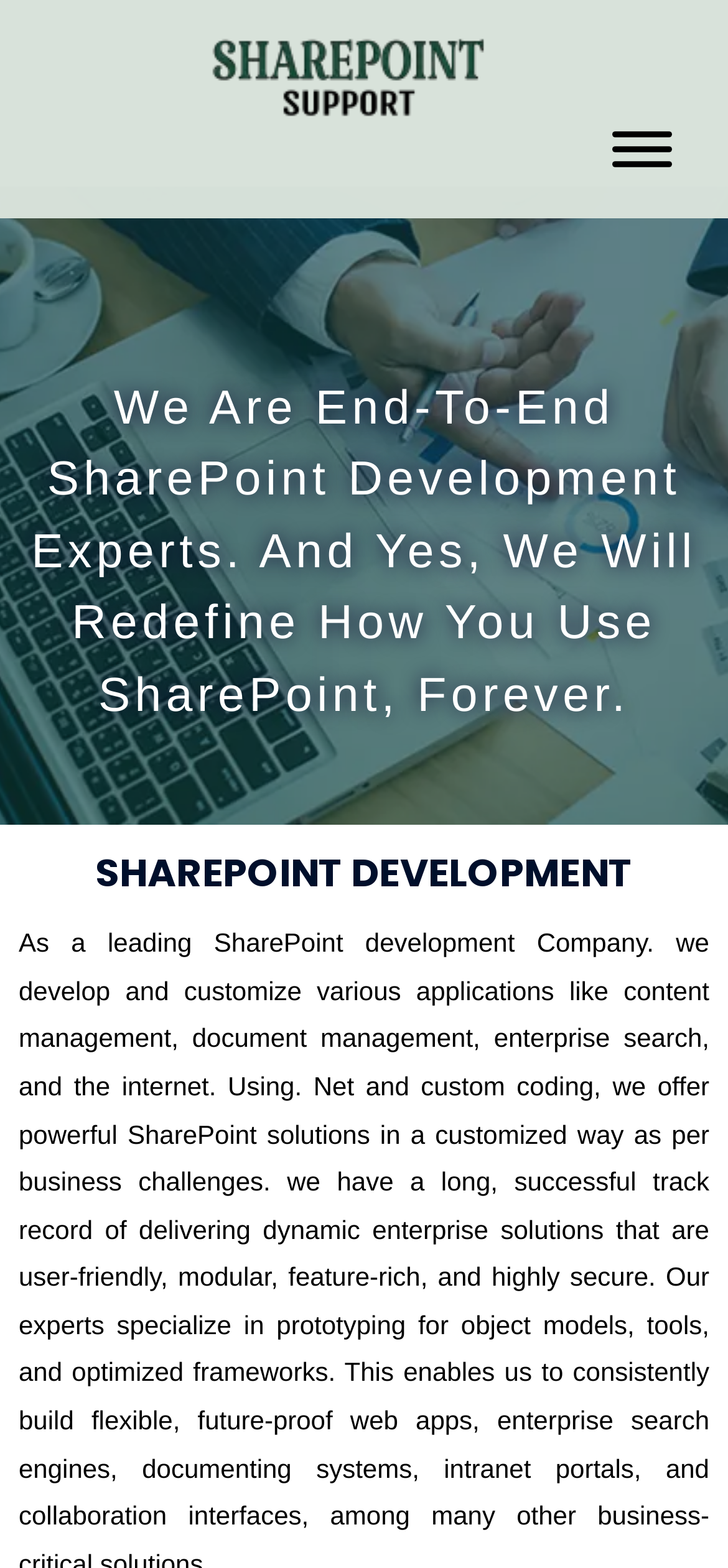Using floating point numbers between 0 and 1, provide the bounding box coordinates in the format (top-left x, top-left y, bottom-right x, bottom-right y). Locate the UI element described here: alt="SharePoint"

[0.223, 0.042, 0.736, 0.065]